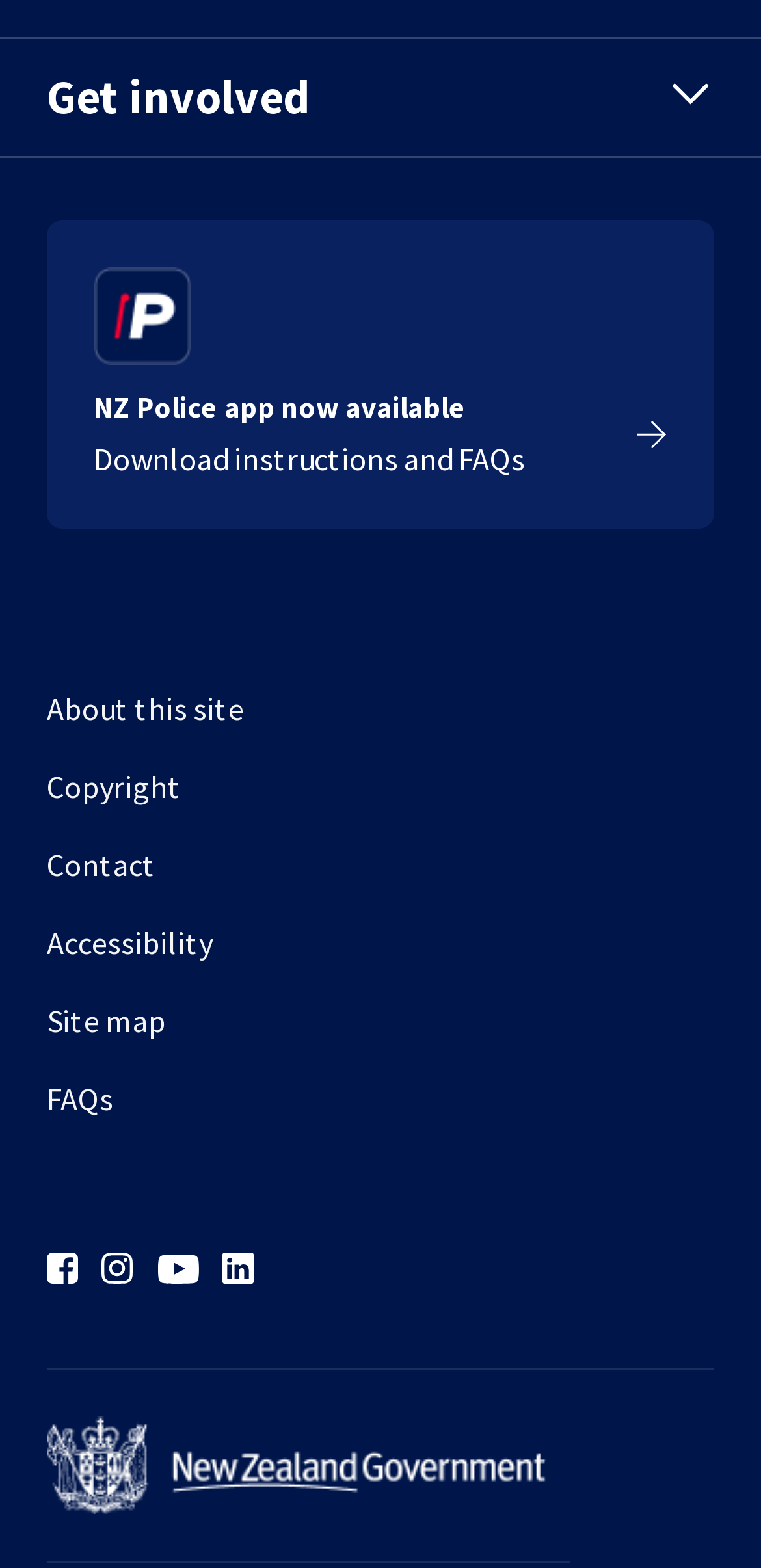Please locate the bounding box coordinates of the element that should be clicked to complete the given instruction: "Download the NZ Police app".

[0.123, 0.17, 0.877, 0.307]